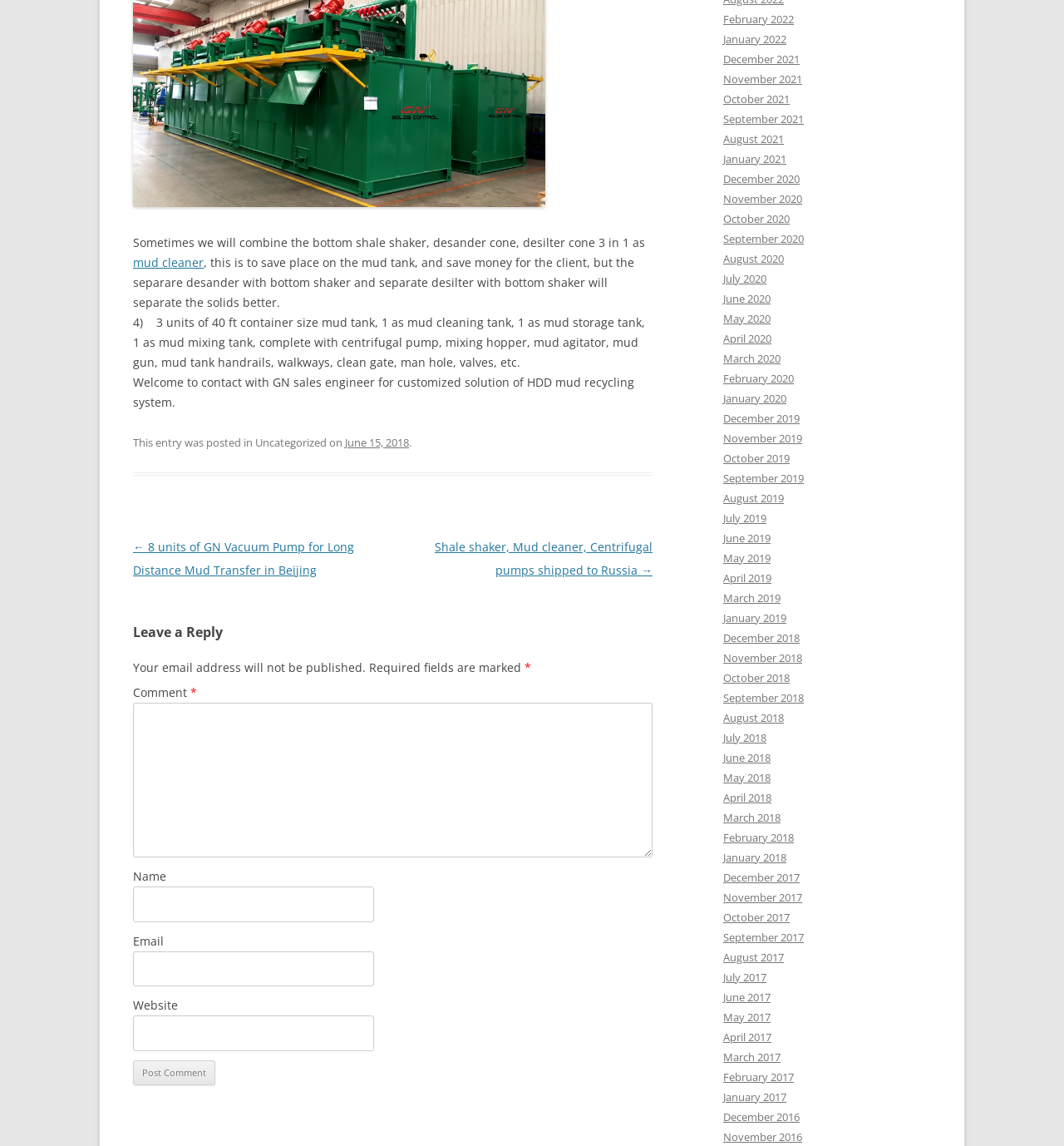Determine the bounding box for the HTML element described here: "April 2018". The coordinates should be given as [left, top, right, bottom] with each number being a float between 0 and 1.

[0.68, 0.689, 0.725, 0.702]